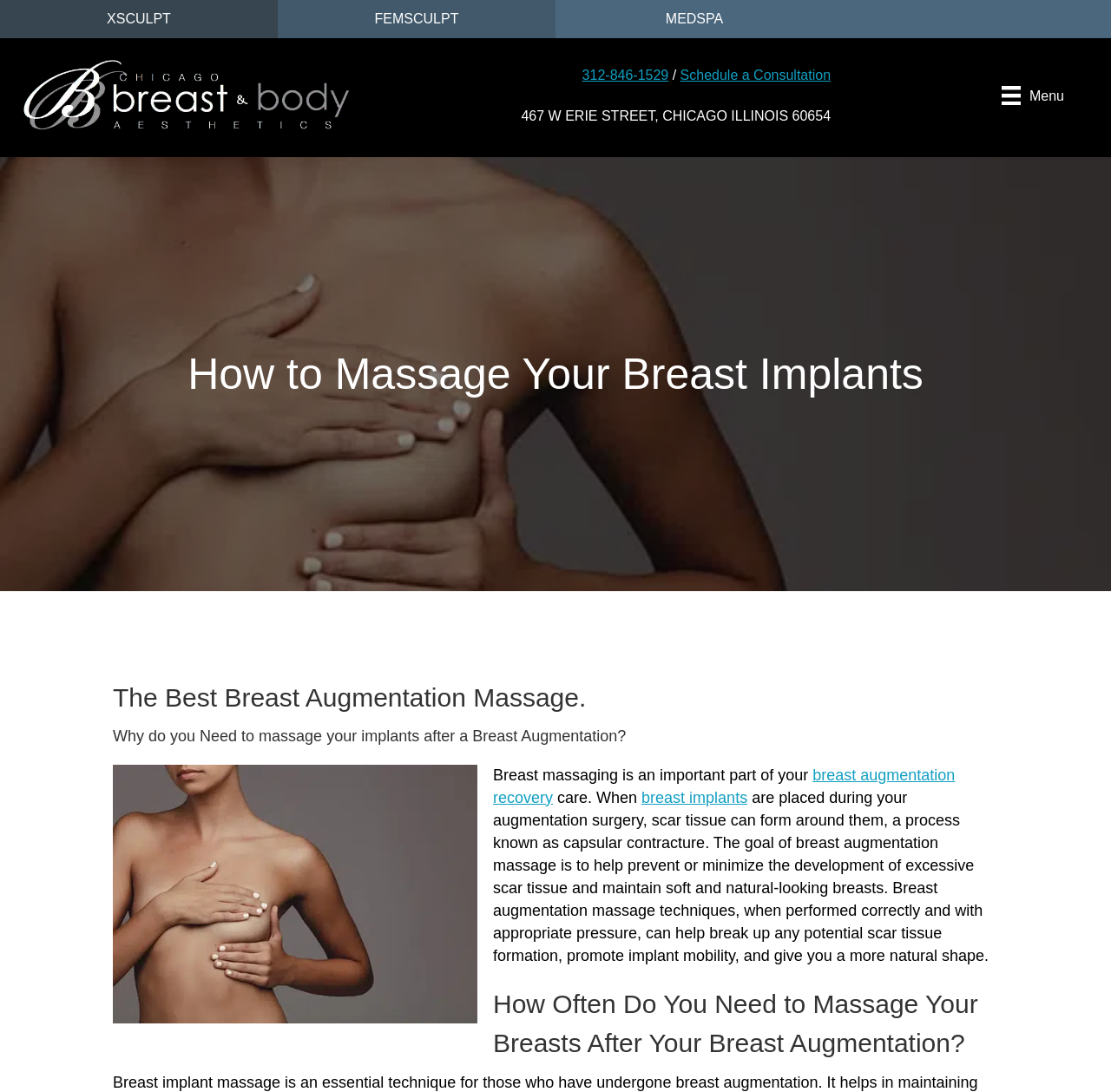Utilize the information from the image to answer the question in detail:
What is the name of the clinic?

I inferred this answer by looking at the logo image with the text 'logo-chicago-breast--bod' and the address '467 W ERIE STREET, CHICAGO ILLINOIS 60654' which suggests that the clinic is located in Chicago and is related to breast and body services.